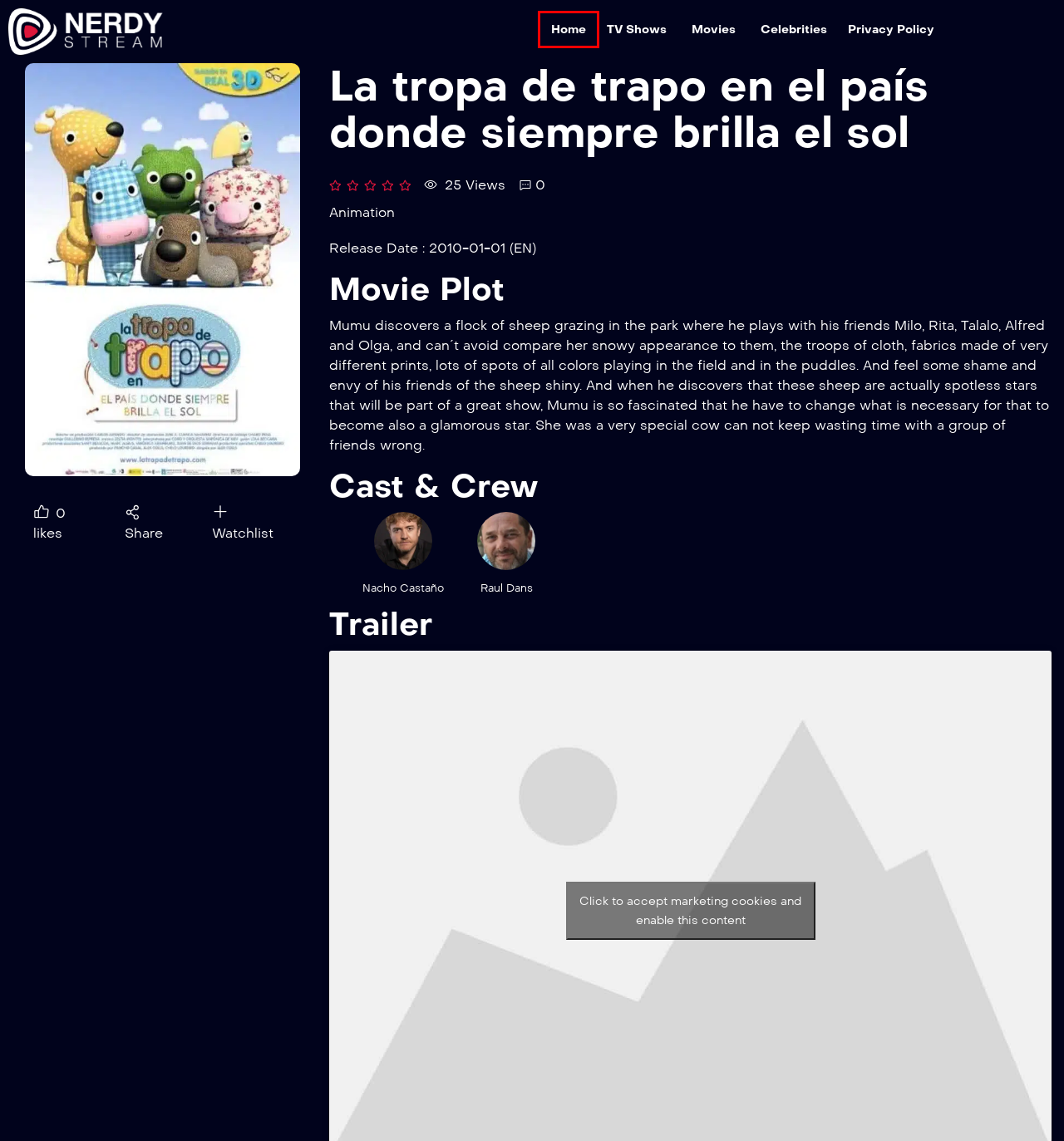You are provided with a screenshot of a webpage where a red rectangle bounding box surrounds an element. Choose the description that best matches the new webpage after clicking the element in the red bounding box. Here are the choices:
A. 터닝메카드W: 블랙미러의 부활 | Overview, Plot , Reviews, Cast, Stream Trailer, & Release Date
B. Privacy Policy - Nerdy Stream
C. 엄마의 땅: 그리샤와 숲의 주인 | Overview, Plot , Reviews, Cast, Stream Trailer, & Release Date
D. 집 | Overview, Plot , Reviews, Cast, Stream Trailer, & Release Date
E. Nerdy Stream: Binge Watch Trending Movies & TV Shows 2024
F. 핑크퐁 시네마 콘서트 3 : 진저브레드맨을 잡아라 | Overview, Plot , Reviews, Cast, Stream Trailer, & Release Date
G. 우리별 일호와 얼룩소 | Overview, Plot , Reviews, Cast, Stream Trailer, & Release Date
H. Person Archive - Nerdy Stream

E